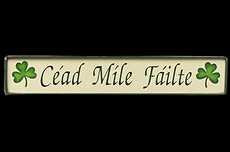Provide your answer in a single word or phrase: 
What do the green shamrocks on the sign symbolize?

Good luck